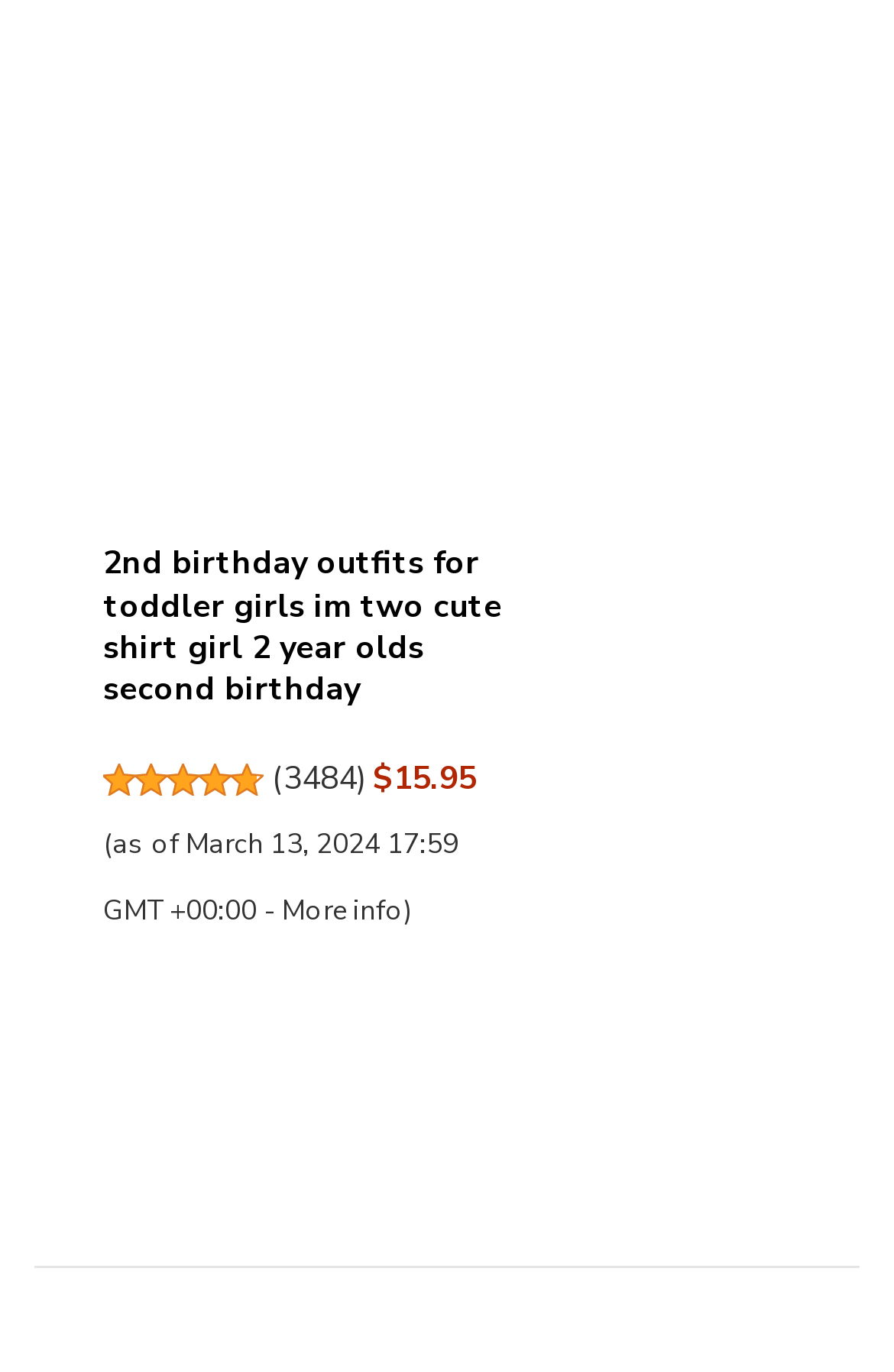Please answer the following question as detailed as possible based on the image: 
How many reviews are there for the product?

The webpage displays the number of reviews for the product as 3484, which is indicated by the link with the text '3484'.